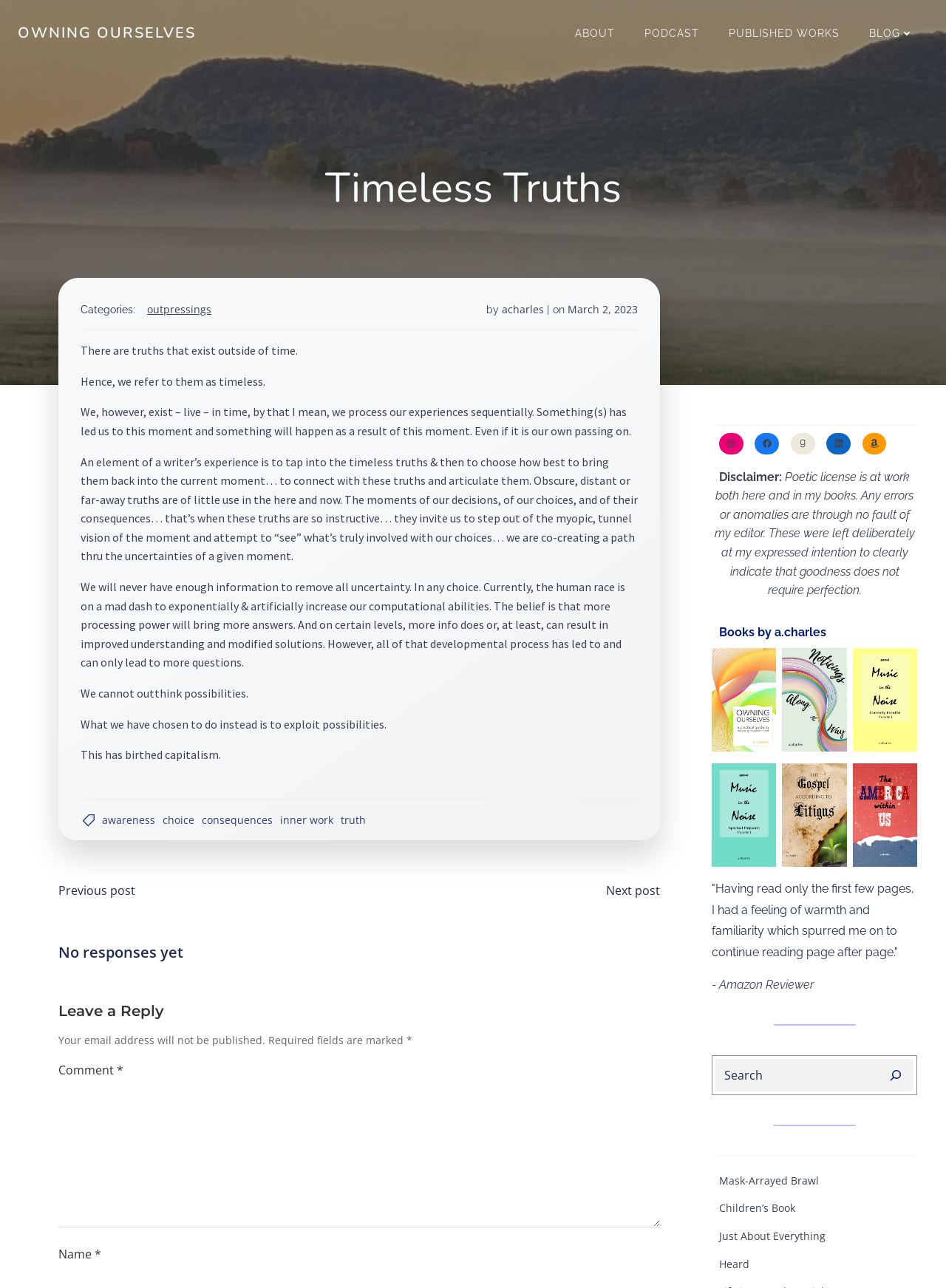Determine the bounding box coordinates for the HTML element described here: "LinkedIn".

[0.874, 0.338, 0.899, 0.35]